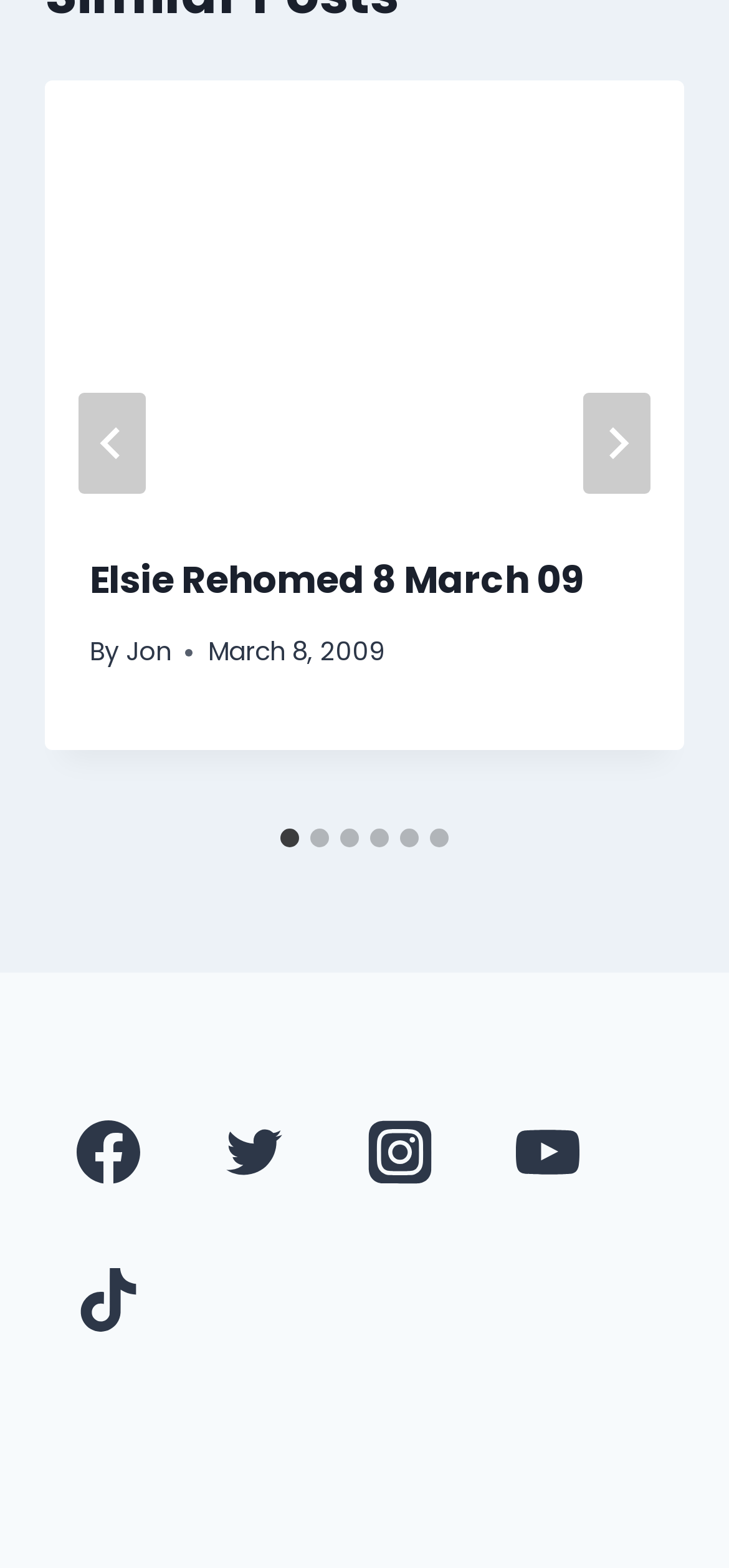For the given element description Facebook, determine the bounding box coordinates of the UI element. The coordinates should follow the format (top-left x, top-left y, bottom-right x, bottom-right y) and be within the range of 0 to 1.

[0.062, 0.695, 0.236, 0.776]